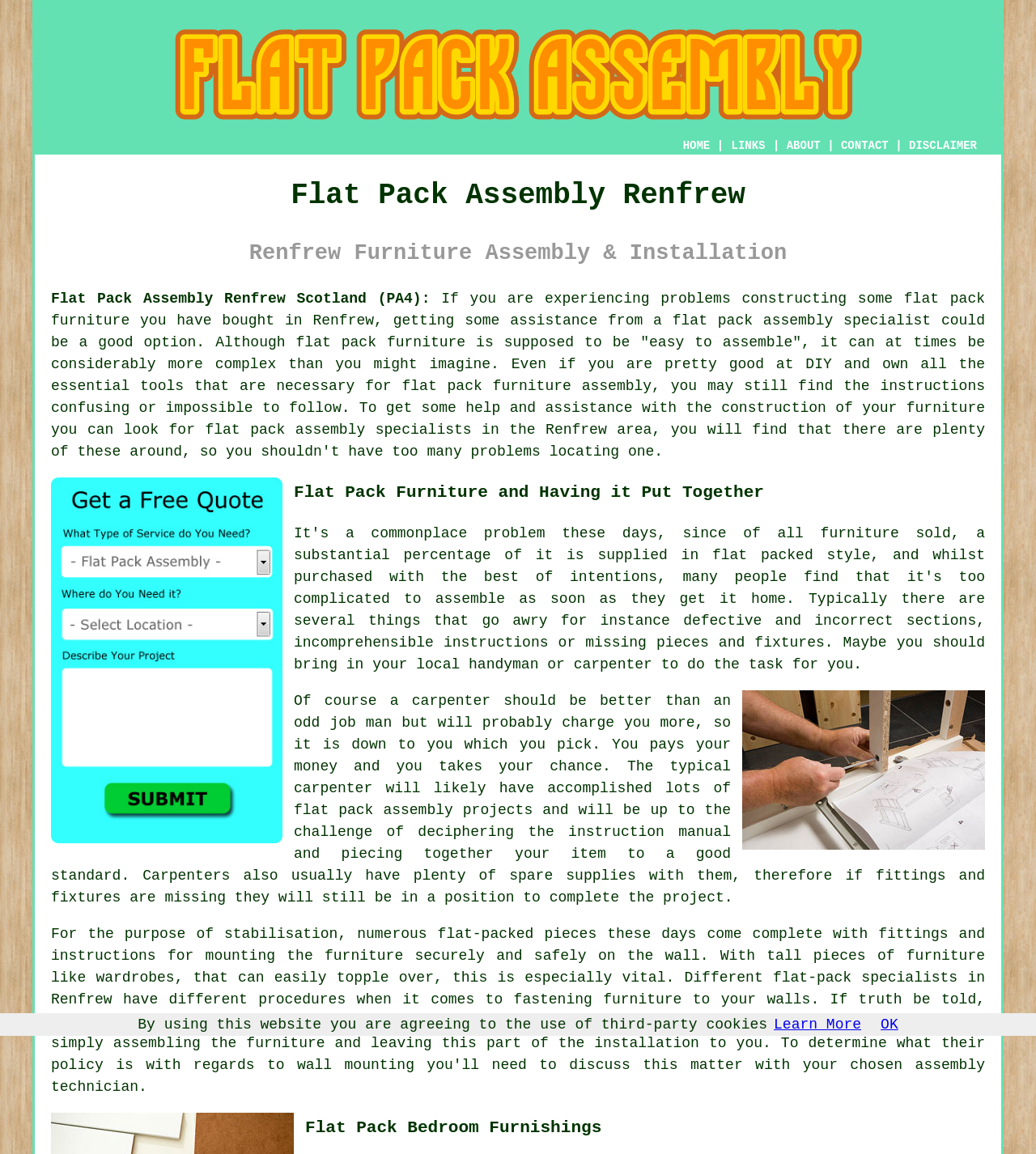From the webpage screenshot, predict the bounding box coordinates (top-left x, top-left y, bottom-right x, bottom-right y) for the UI element described here: DISCLAIMER

[0.877, 0.121, 0.943, 0.132]